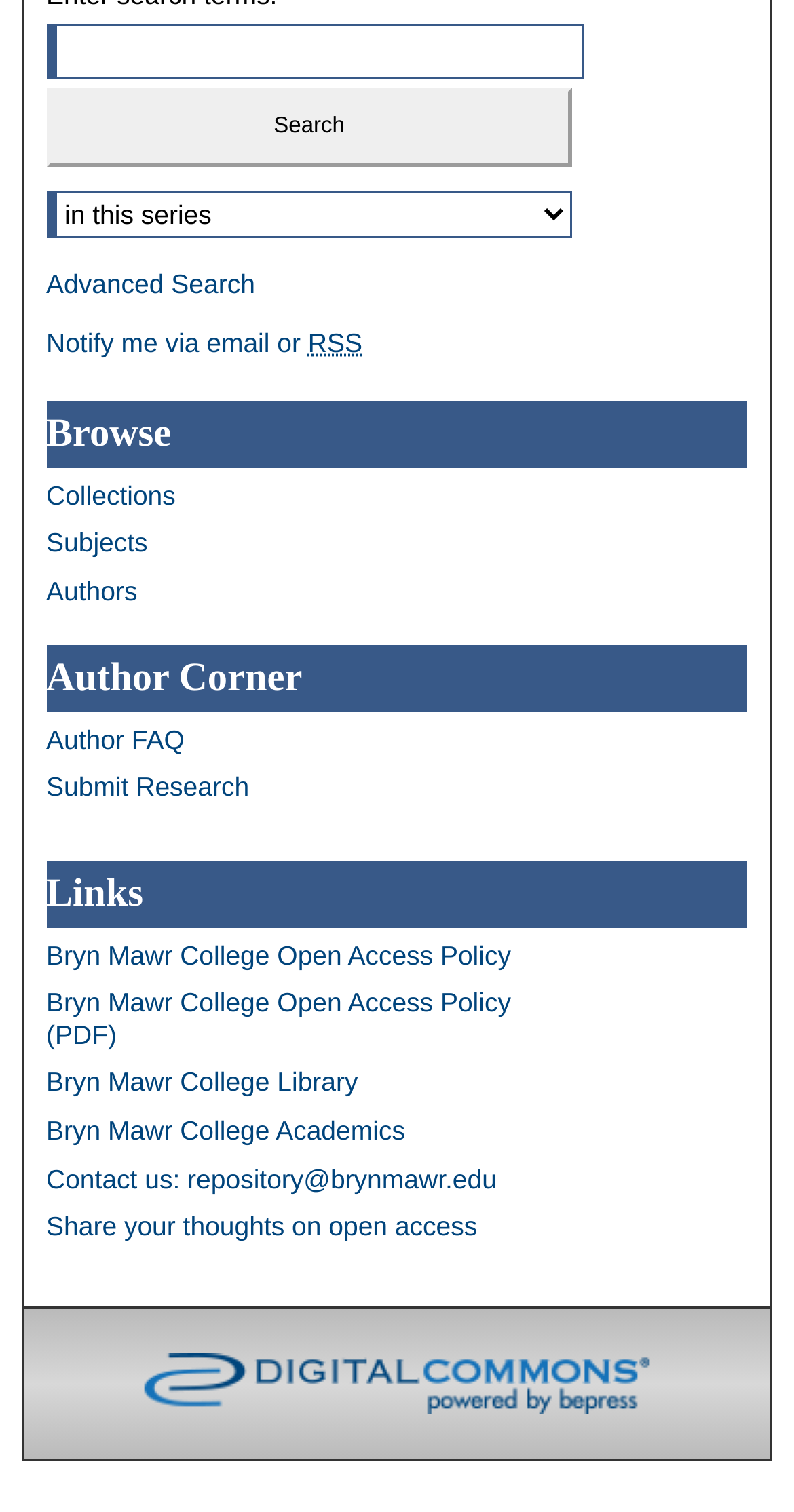Respond to the question below with a single word or phrase: How many links are under the 'Links' heading?

6